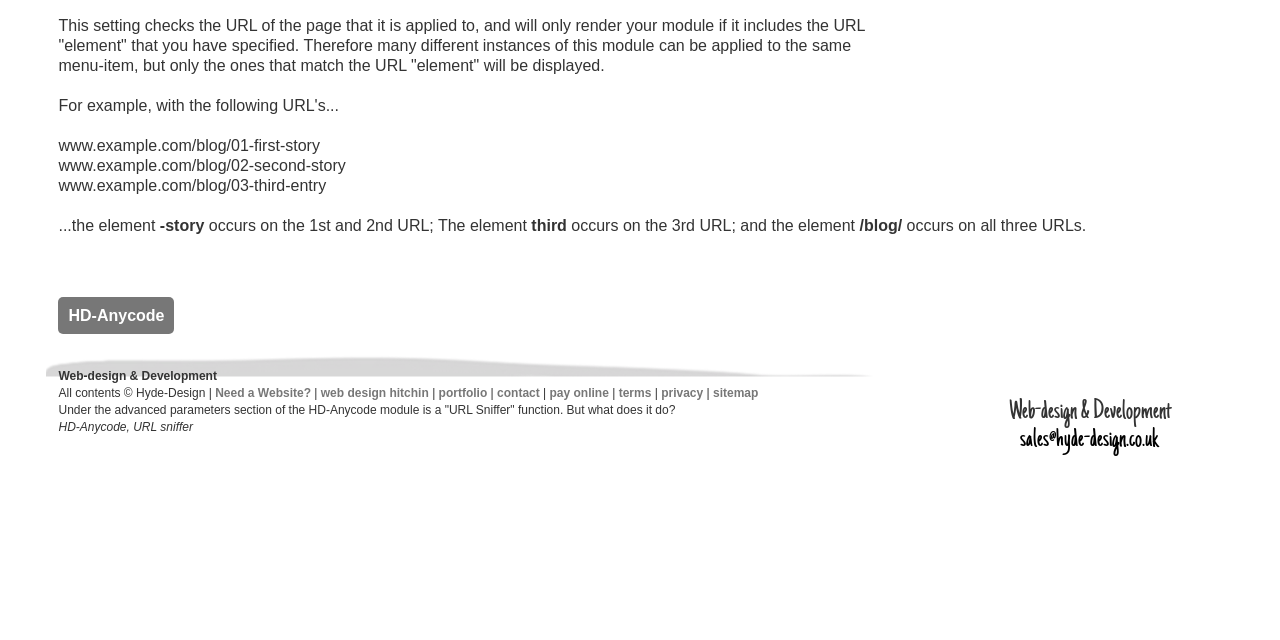Please predict the bounding box coordinates (top-left x, top-left y, bottom-right x, bottom-right y) for the UI element in the screenshot that fits the description: web design hitchin

[0.251, 0.509, 0.335, 0.531]